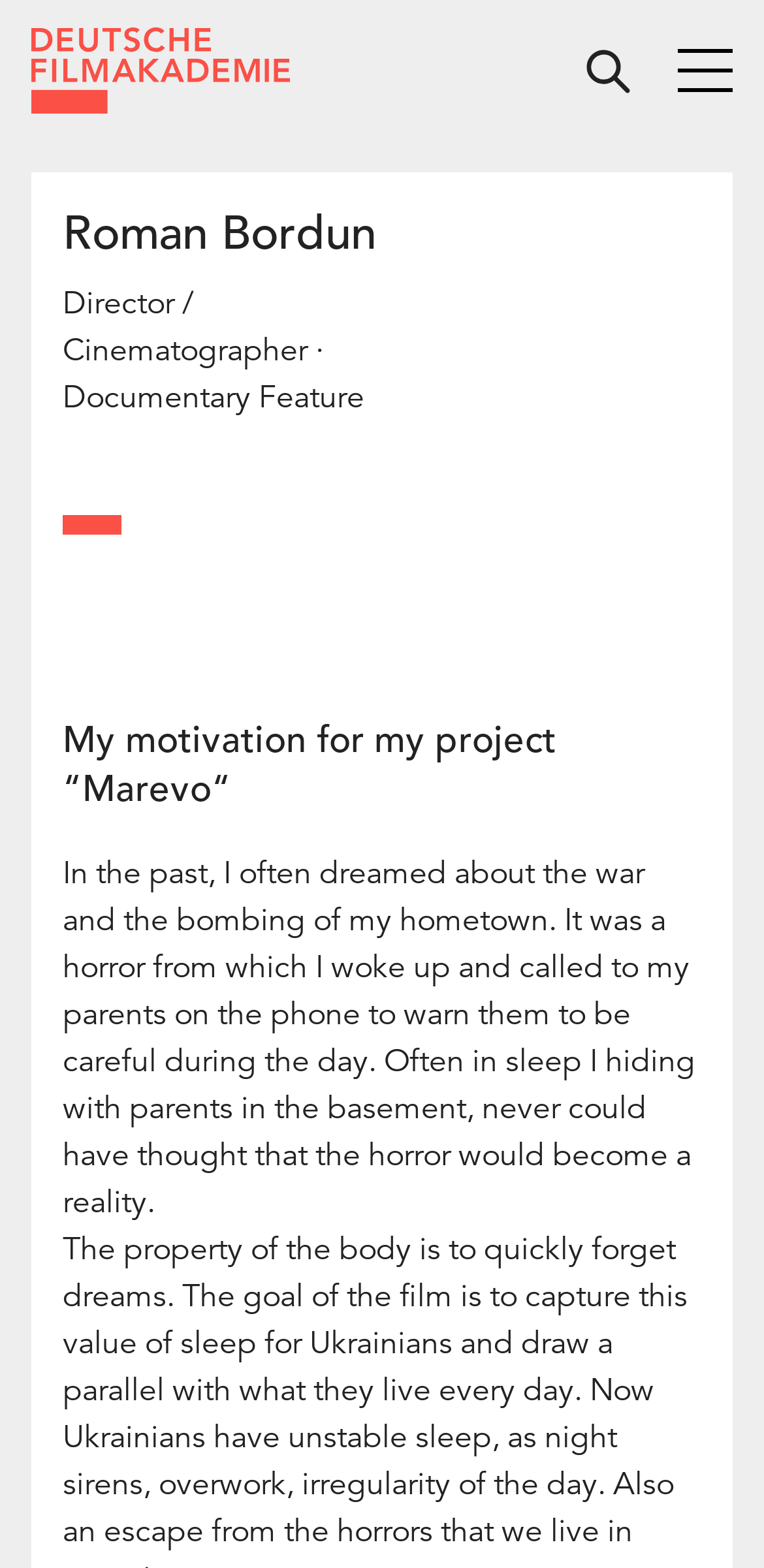Please respond in a single word or phrase: 
What is the format of Roman Bordun's project?

Documentary Feature